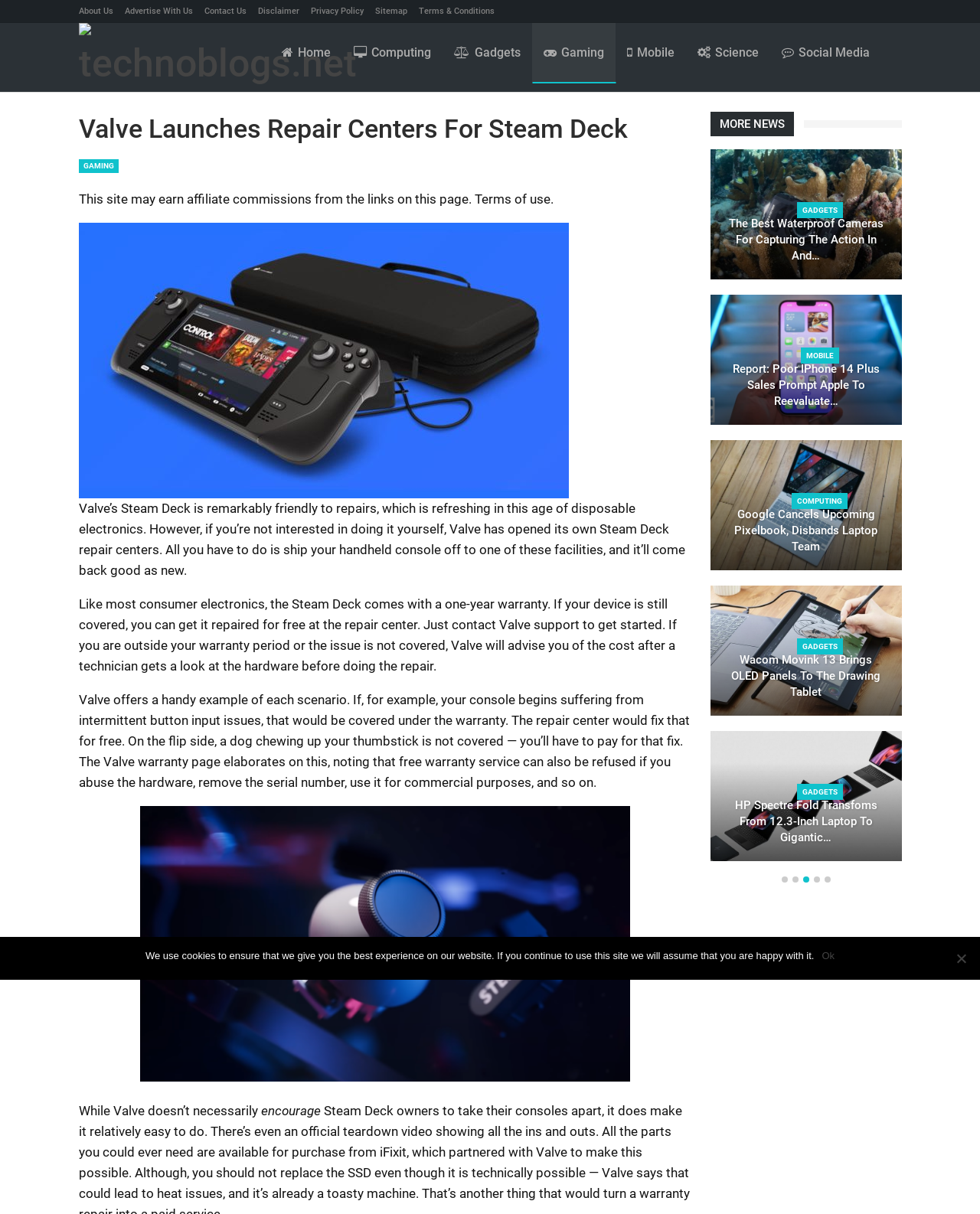What is the primary sidebar section?
Answer the question with as much detail as you can, using the image as a reference.

The primary sidebar section is labeled as 'MORE NEWS' and contains a list of news articles with links to read more.